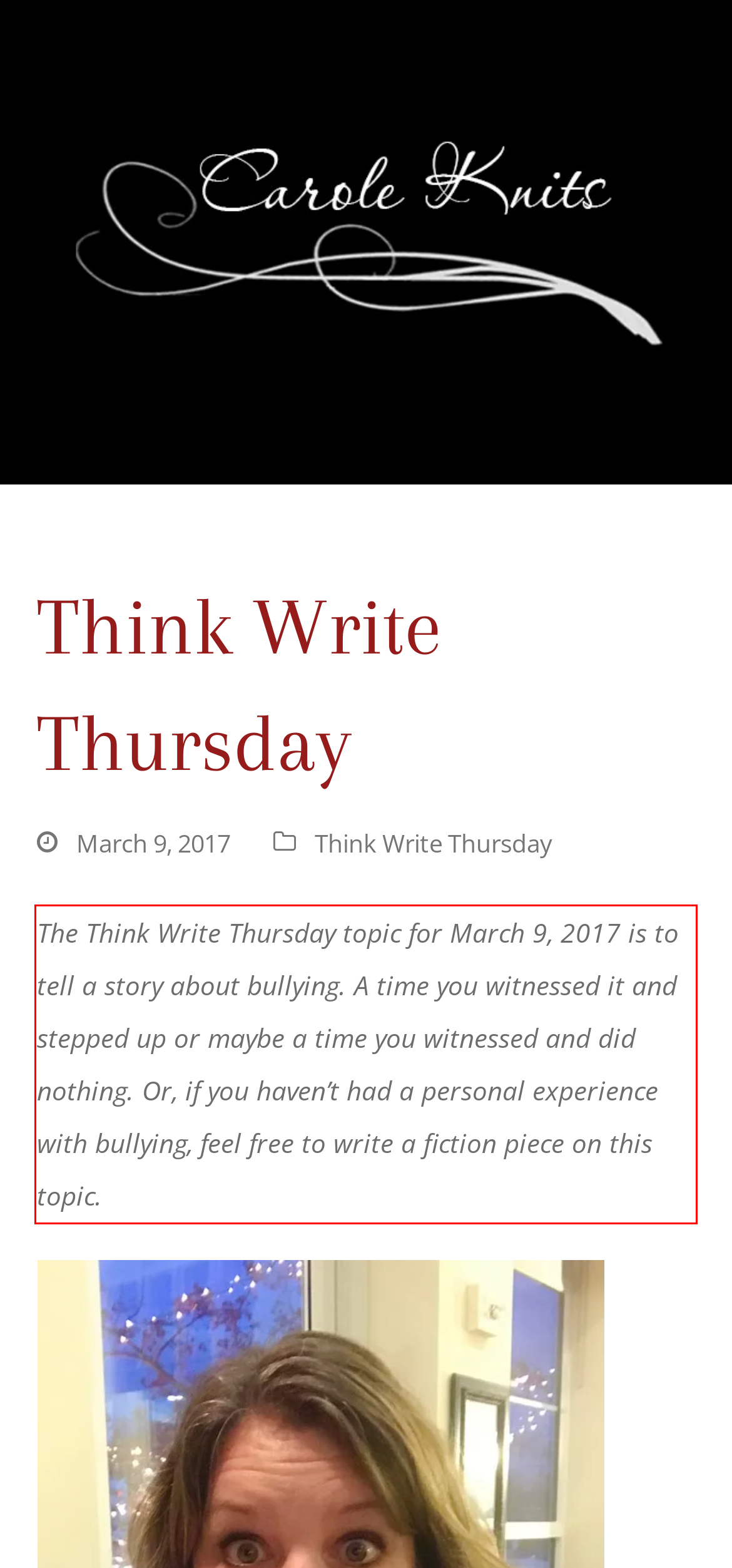Using the provided screenshot of a webpage, recognize the text inside the red rectangle bounding box by performing OCR.

The Think Write Thursday topic for March 9, 2017 is to tell a story about bullying. A time you witnessed it and stepped up or maybe a time you witnessed and did nothing. Or, if you haven’t had a personal experience with bullying, feel free to write a fiction piece on this topic.